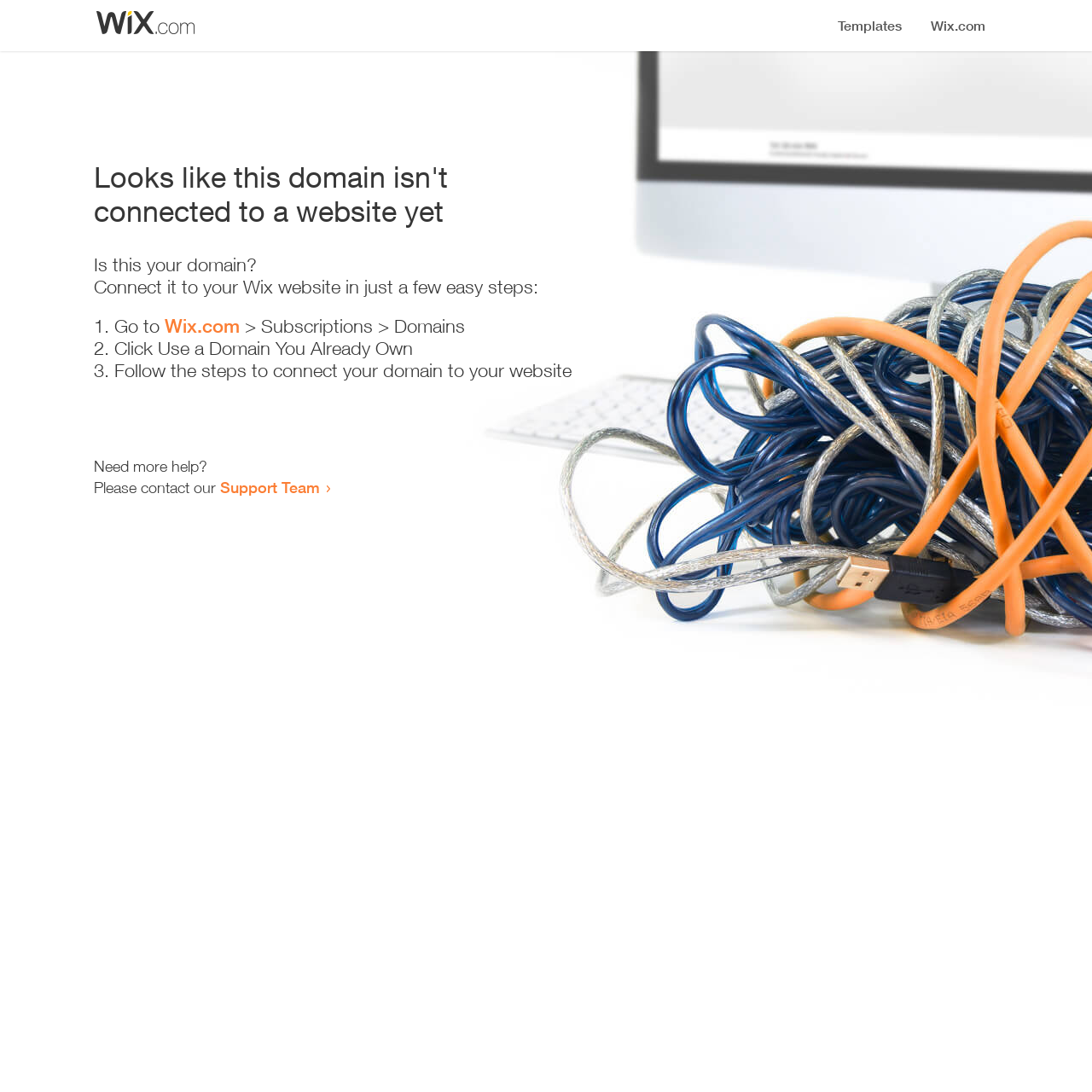Is this webpage related to Wix?
Please provide a full and detailed response to the question.

The webpage provides links to Wix.com and mentions Wix in the instructions, indicating that the webpage is related to Wix and is likely a part of the Wix platform.